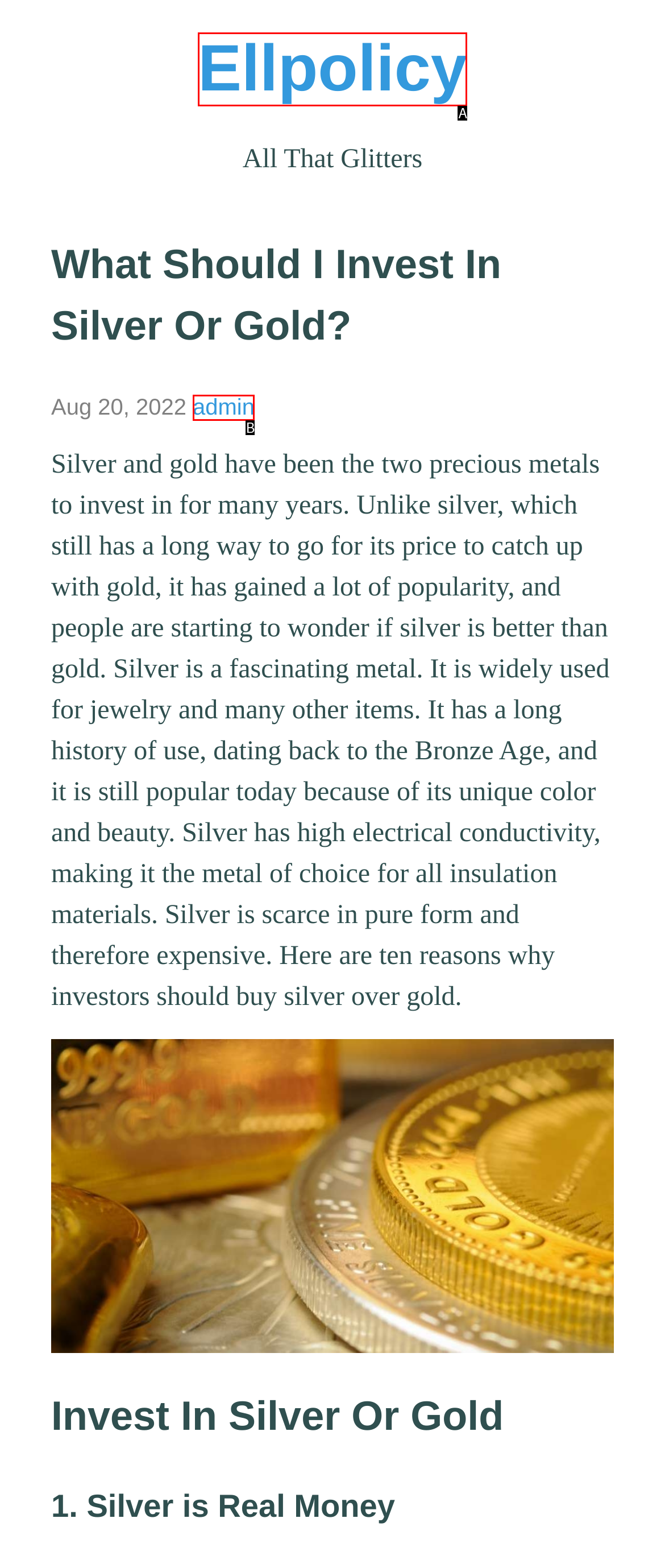Using the description: admin, find the HTML element that matches it. Answer with the letter of the chosen option.

B